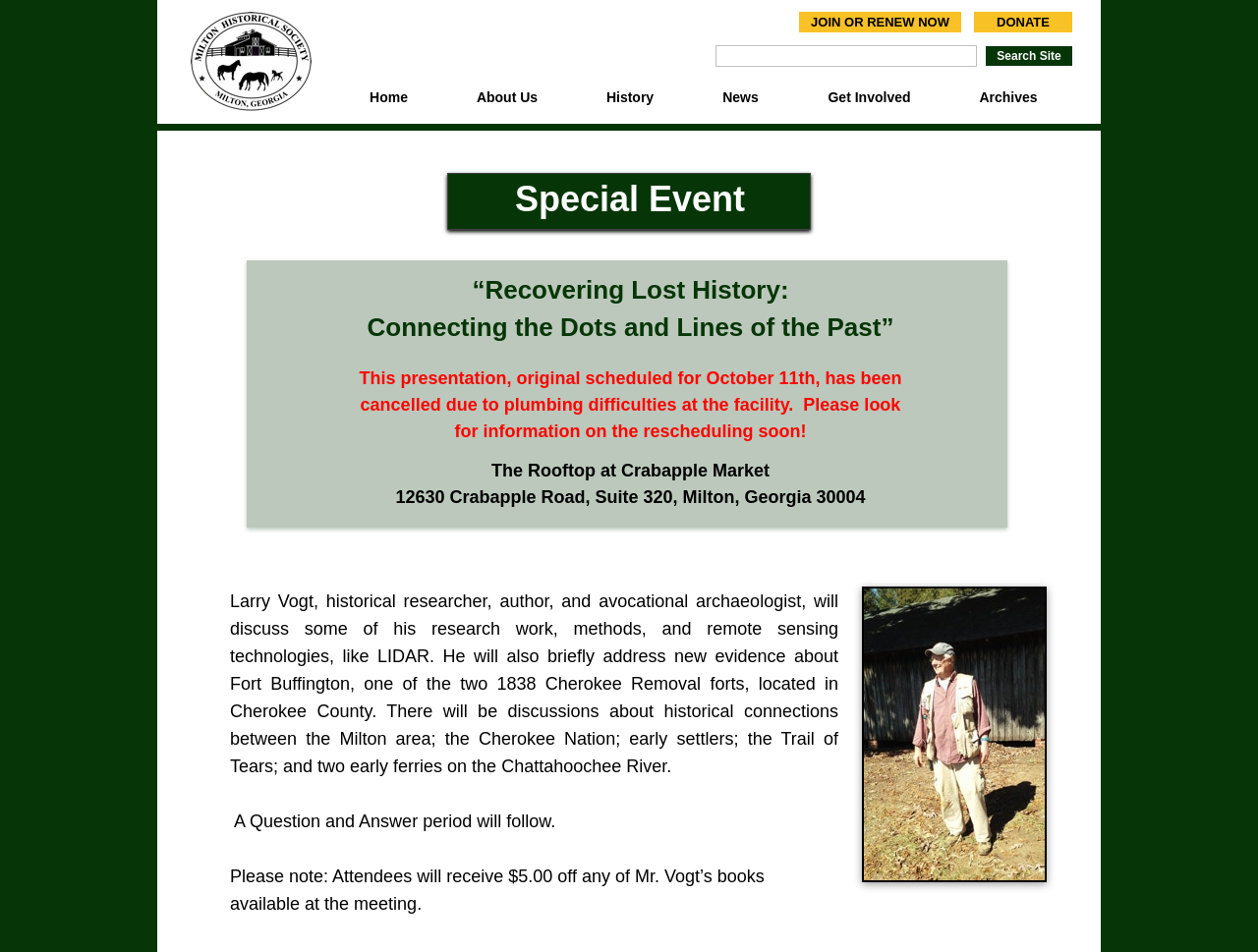Pinpoint the bounding box coordinates of the element that must be clicked to accomplish the following instruction: "Read about the special event". The coordinates should be in the format of four float numbers between 0 and 1, i.e., [left, top, right, bottom].

[0.409, 0.188, 0.592, 0.23]